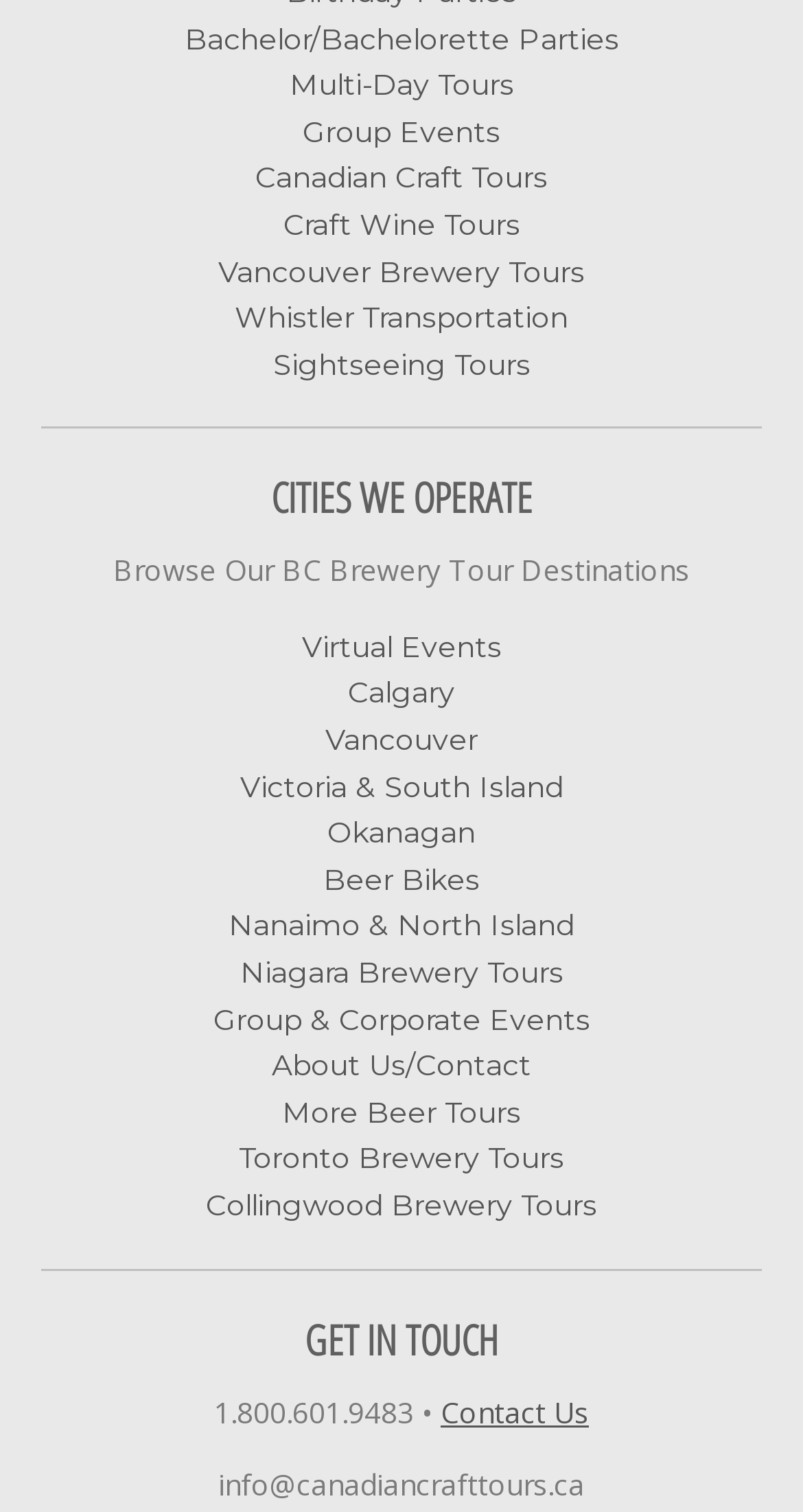Locate the bounding box coordinates of the area where you should click to accomplish the instruction: "Explore Vancouver Brewery Tours".

[0.272, 0.167, 0.728, 0.192]